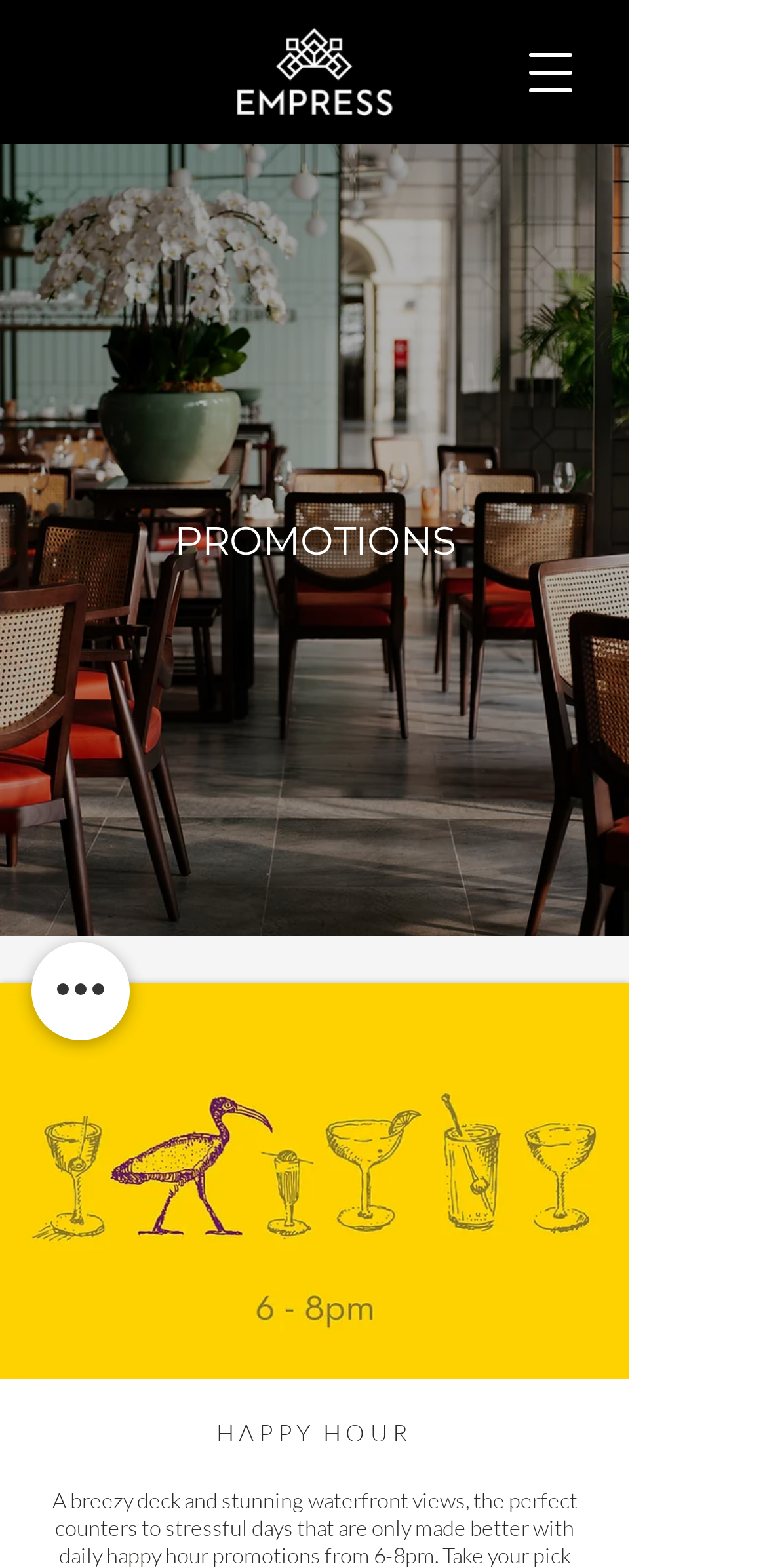What is the logo of the website? Analyze the screenshot and reply with just one word or a short phrase.

Empress Logo